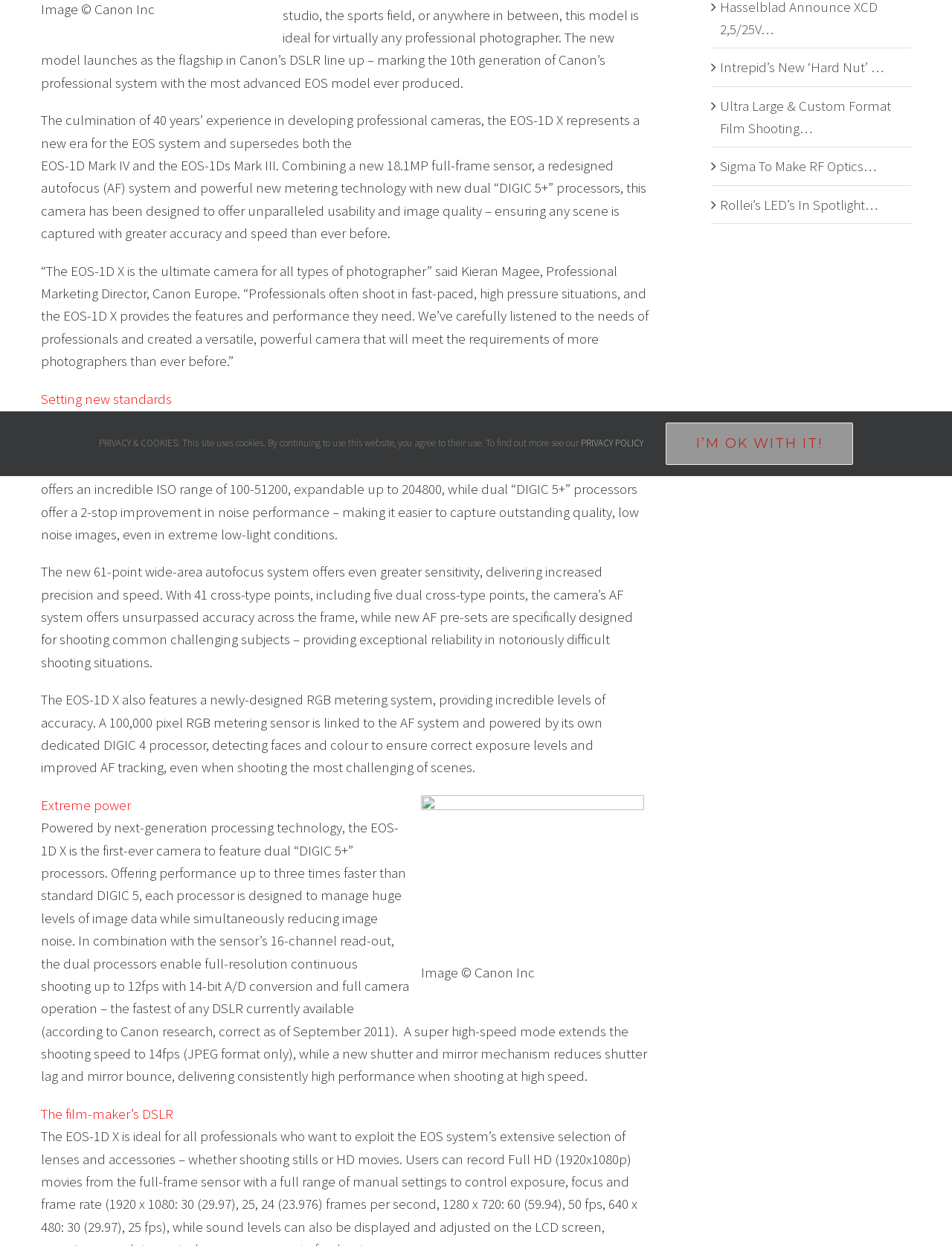Extract the bounding box coordinates for the UI element described by the text: "PRIVACY POLICY". The coordinates should be in the form of [left, top, right, bottom] with values between 0 and 1.

[0.61, 0.351, 0.676, 0.361]